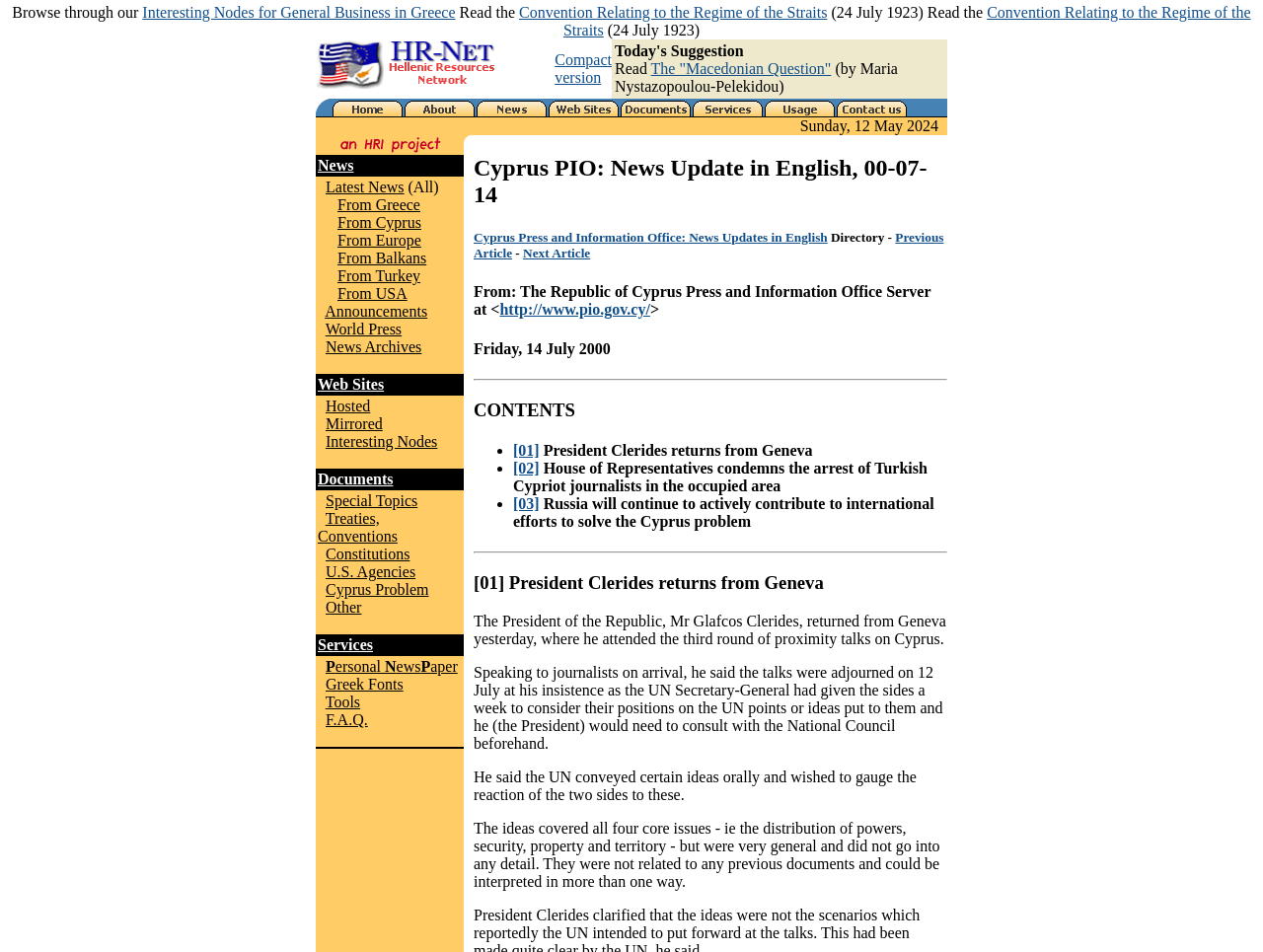Please determine the bounding box coordinates of the area that needs to be clicked to complete this task: 'Read the Convention Relating to the Regime of the Straits'. The coordinates must be four float numbers between 0 and 1, formatted as [left, top, right, bottom].

[0.411, 0.004, 0.655, 0.022]